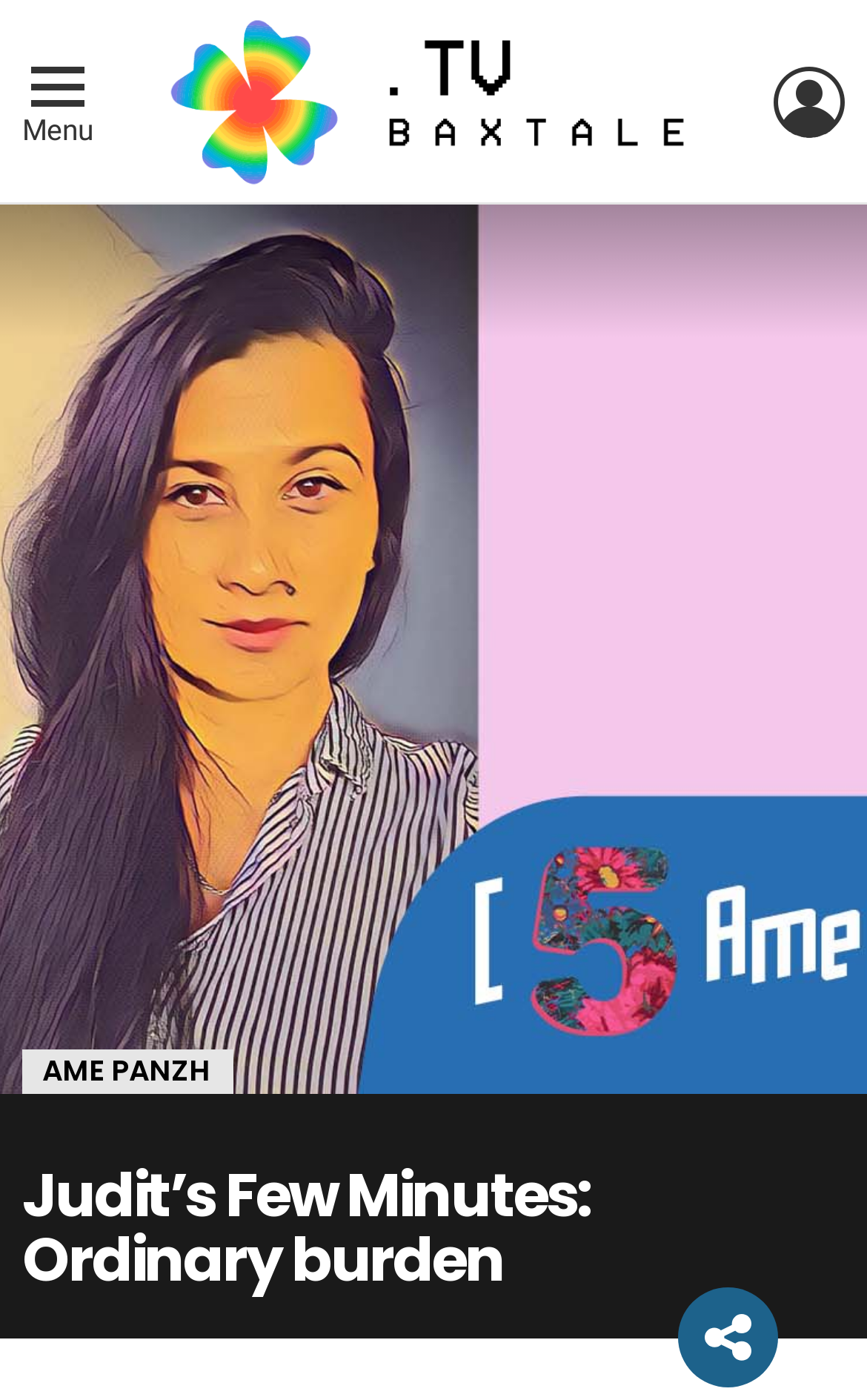Please analyze the image and give a detailed answer to the question:
What is the name of the author or creator of the content?

I found the answer by looking at the heading element with the text 'Judit’s Few Minutes: Ordinary burden', which suggests that Judit is the author or creator of the content.